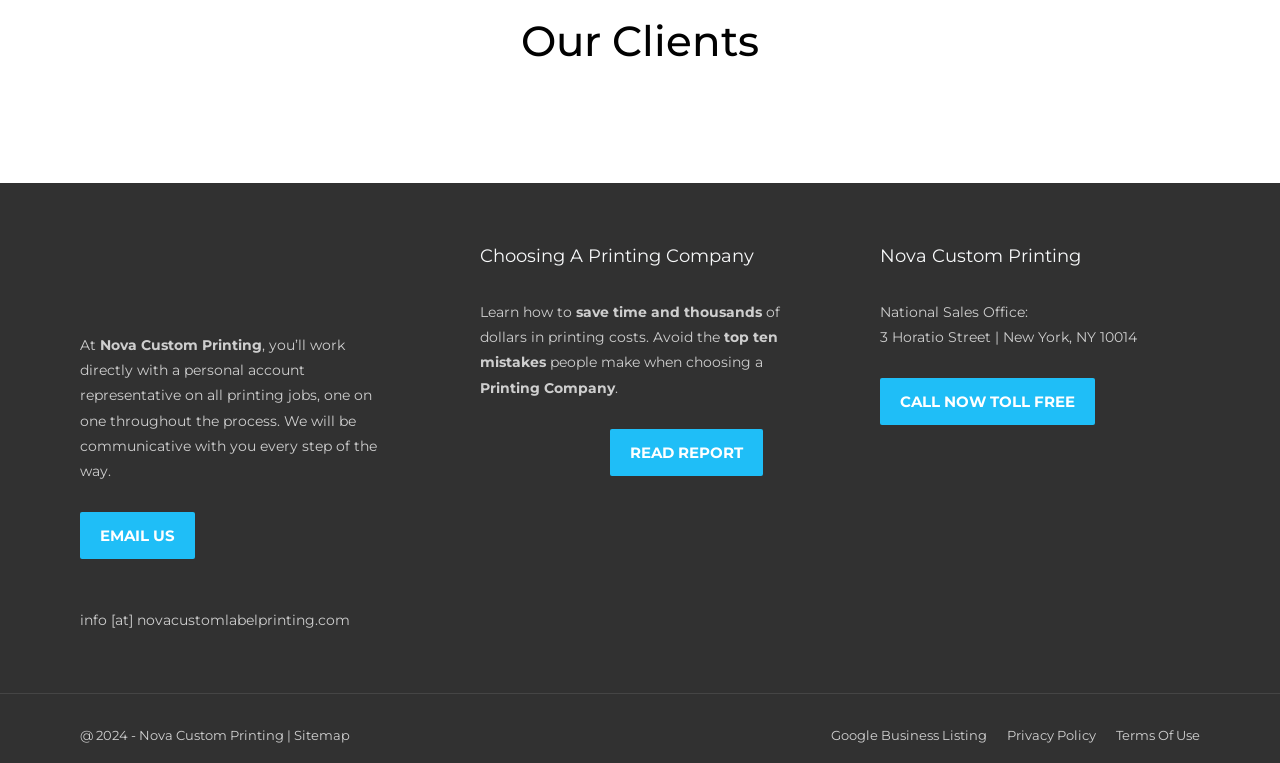Kindly determine the bounding box coordinates of the area that needs to be clicked to fulfill this instruction: "Call Nova Custom Printing".

[0.687, 0.496, 0.855, 0.558]